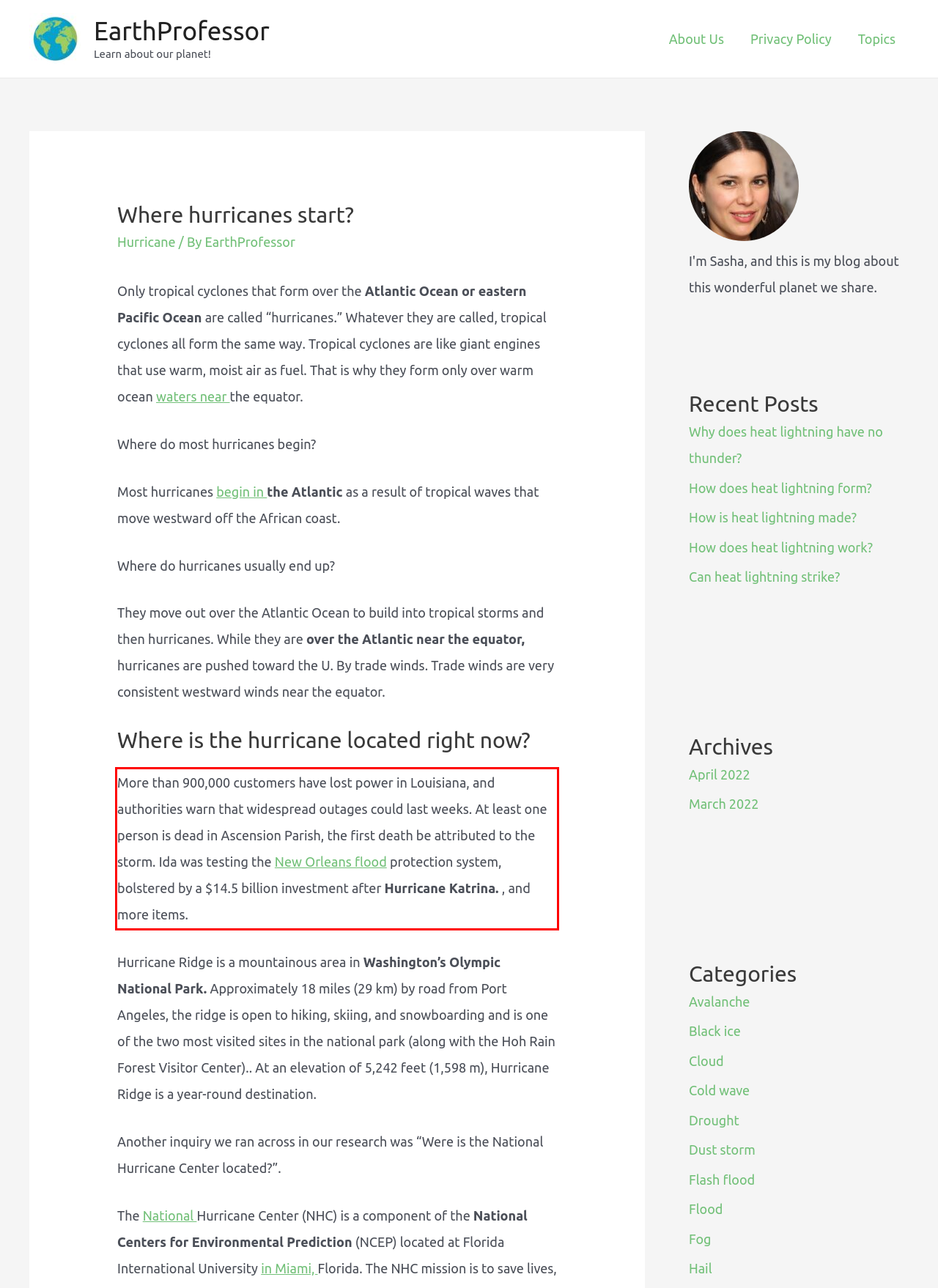Analyze the screenshot of the webpage and extract the text from the UI element that is inside the red bounding box.

More than 900,000 customers have lost power in Louisiana, and authorities warn that widespread outages could last weeks. At least one person is dead in Ascension Parish, the first death be attributed to the storm. Ida was testing the New Orleans flood protection system, bolstered by a $14.5 billion investment after Hurricane Katrina. , and more items.